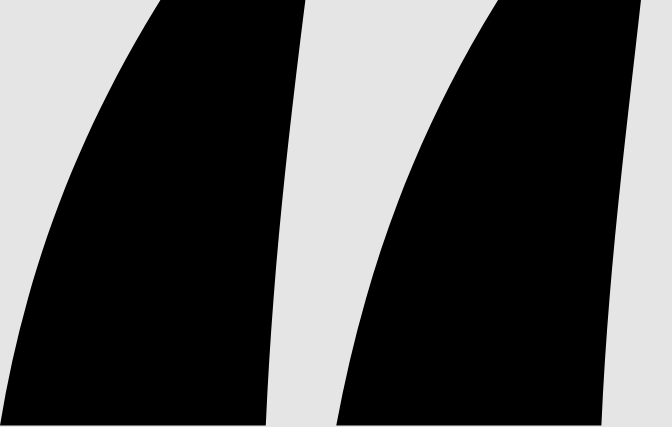What is Barnaby Joyce acknowledging in the quote?
Provide a concise answer using a single word or phrase based on the image.

Personal challenges